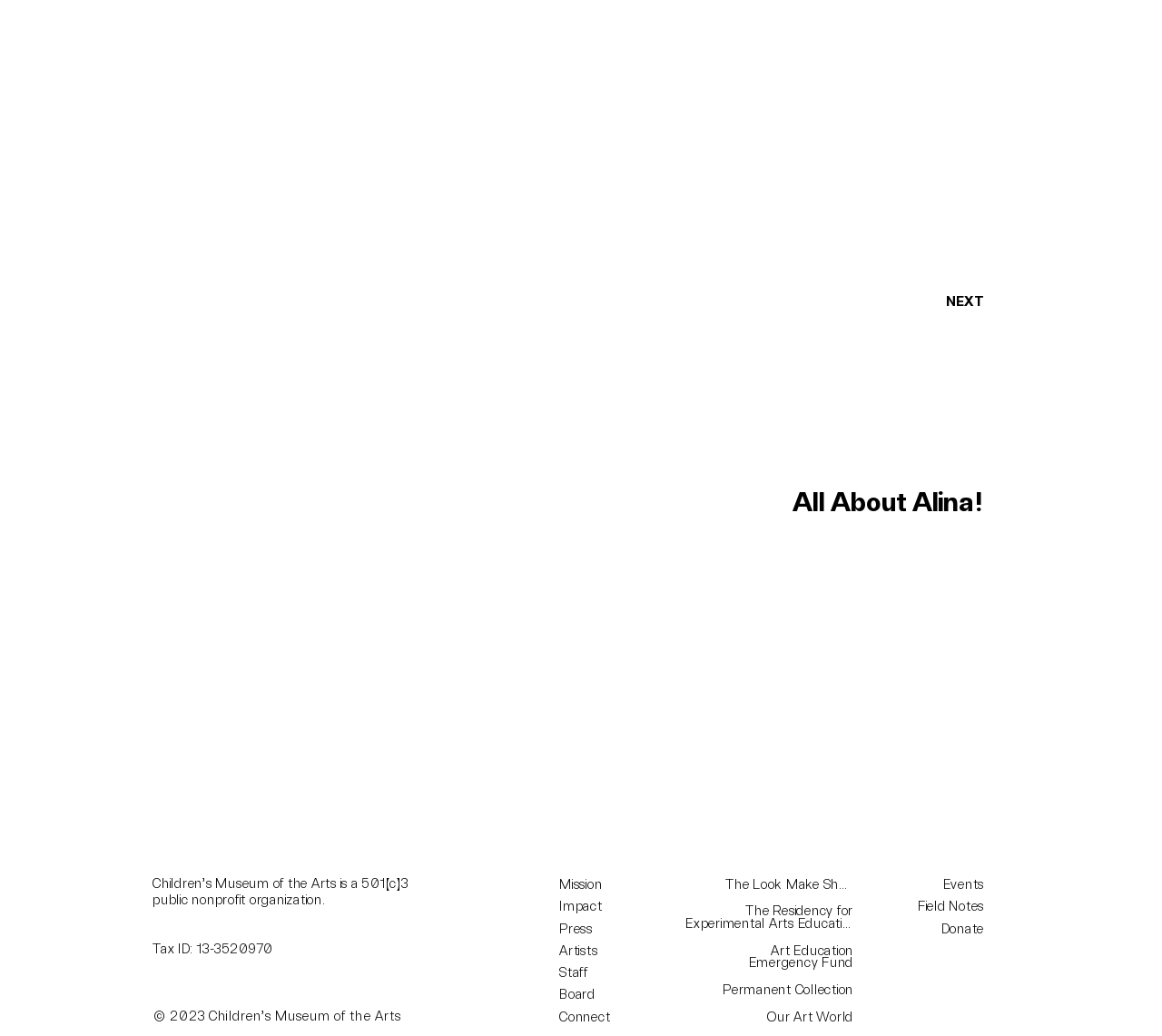Please identify the bounding box coordinates of the clickable area that will fulfill the following instruction: "click the 'NEXT' button". The coordinates should be in the format of four float numbers between 0 and 1, i.e., [left, top, right, bottom].

[0.651, 0.282, 0.847, 0.301]